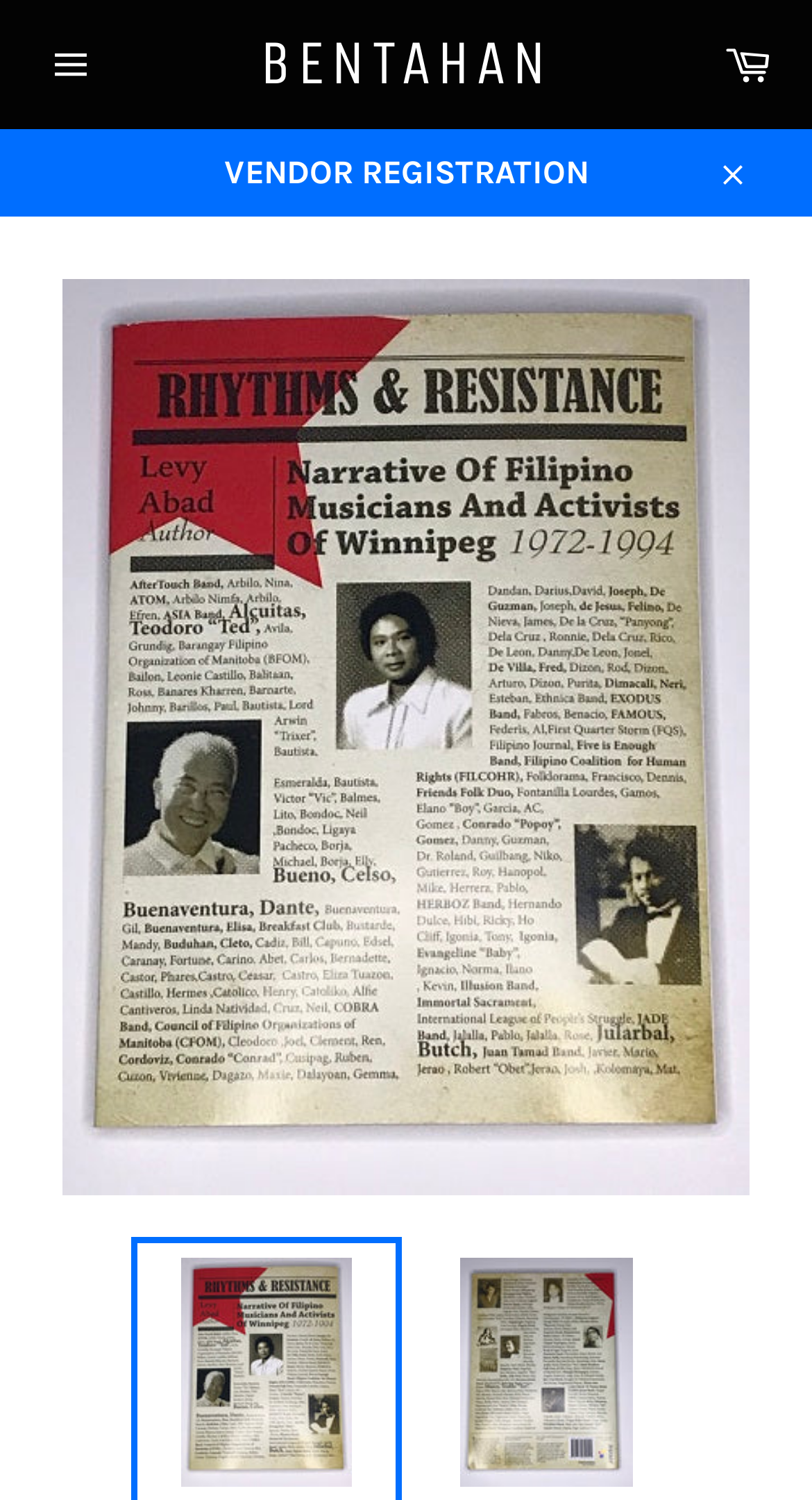Offer a thorough description of the webpage.

The webpage is about "Rythms & Resistance – Bentahan", a book that gathers stories of Filipino musicians and activists in Winnipeg from 1972-1994. 

At the top left of the page, there is a layout table that spans almost the entire width of the page. Within this table, there is a button for site navigation, a link to "BENTAHAN", and a link to "Cart" at the top right corner. 

Below the layout table, there is a prominent link to "VENDOR REGISTRATION" that spans the entire width of the page. To the right of this link, there is a "Close" button. 

The main content of the page is a section dedicated to "Rythms & Resistance", which takes up most of the page's height. This section has three images, all with the same title "Rythms & Resistance". The first image is at the top, spanning almost the entire width of the page. The second and third images are at the bottom, positioned side by side, with the second image on the left and the third image on the right.